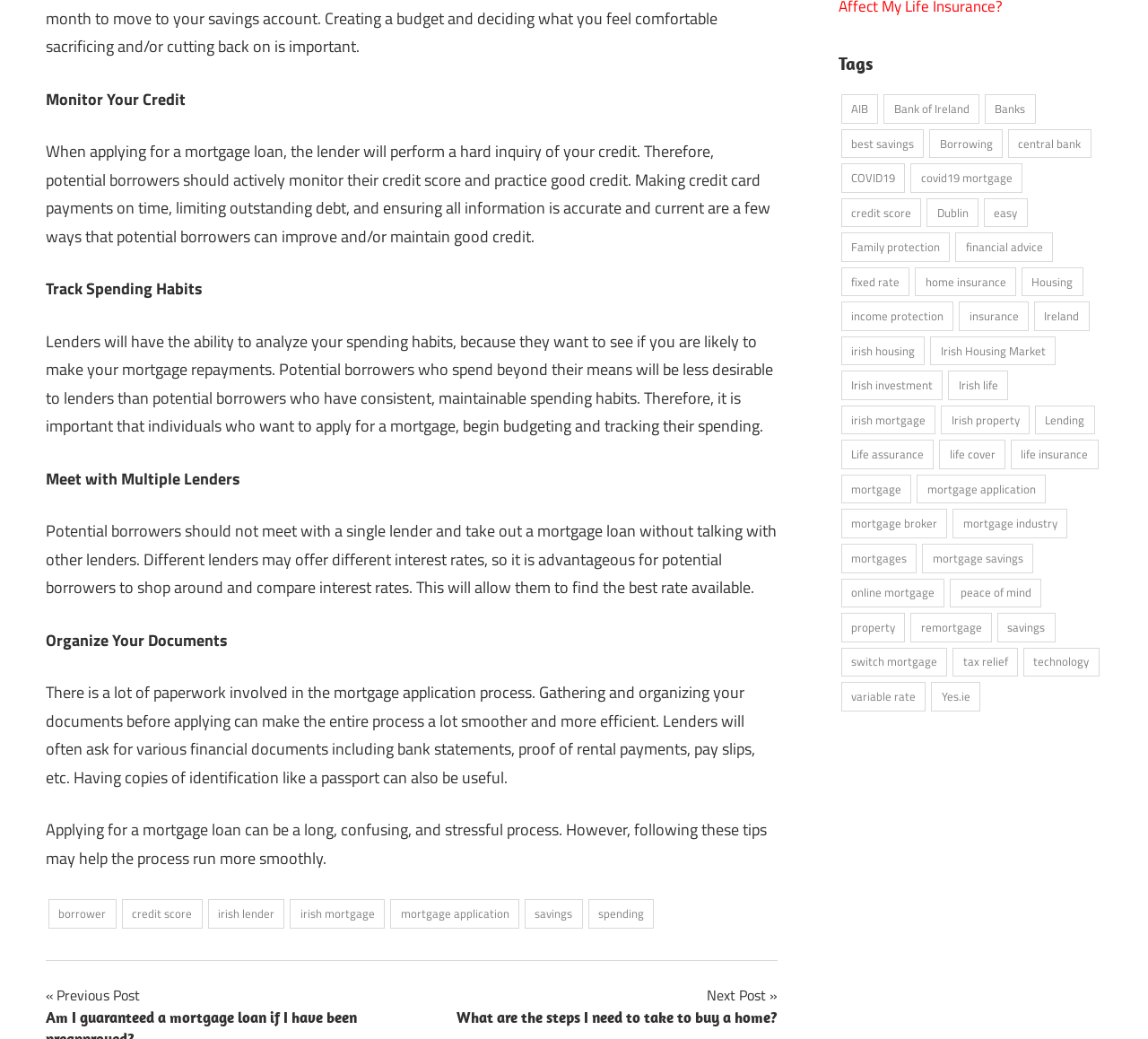Can you specify the bounding box coordinates of the area that needs to be clicked to fulfill the following instruction: "Read about managing your money"?

None